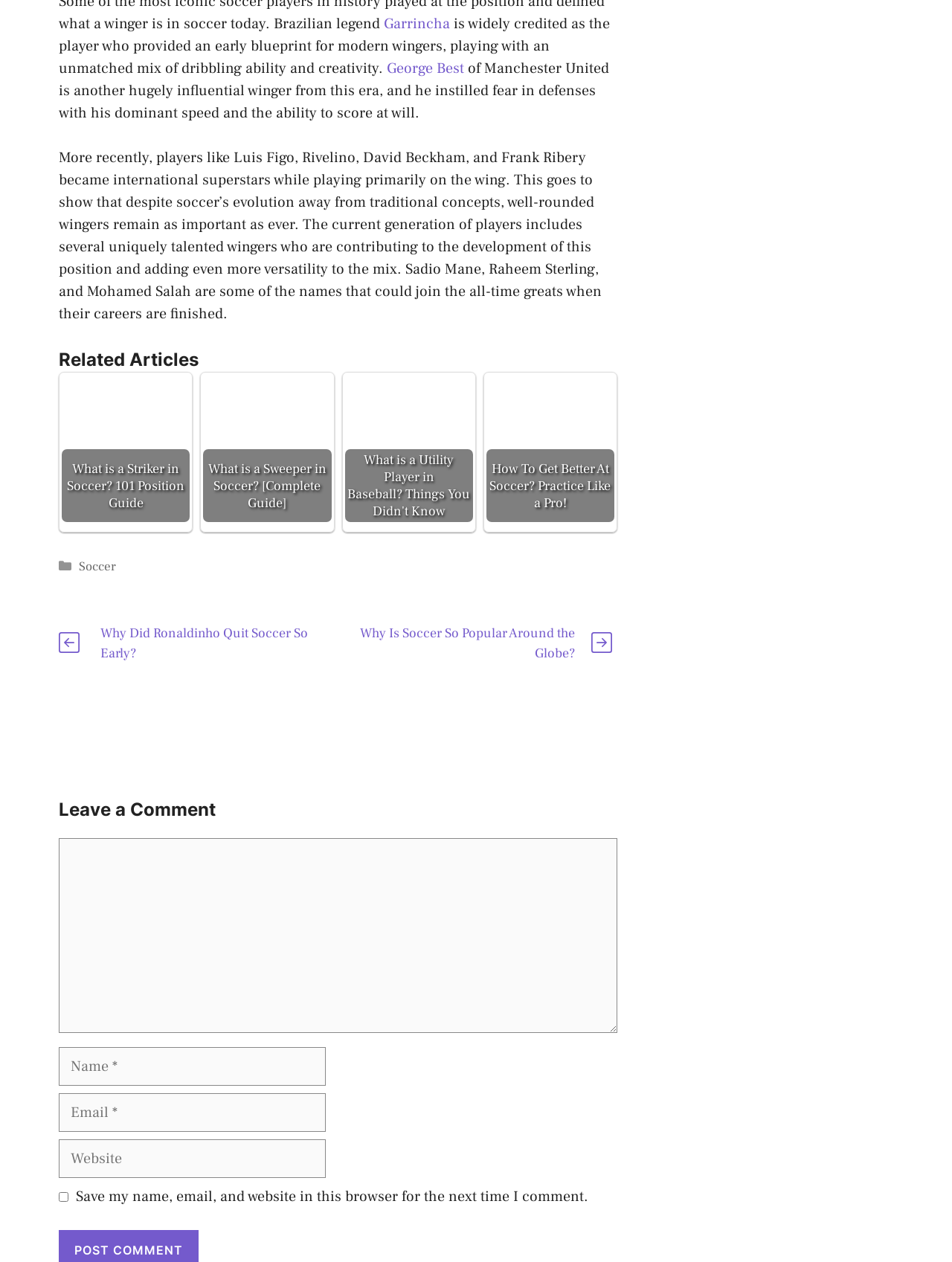Use a single word or phrase to answer the question: What is the name of the player credited with providing an early blueprint for modern wingers?

Garrincha